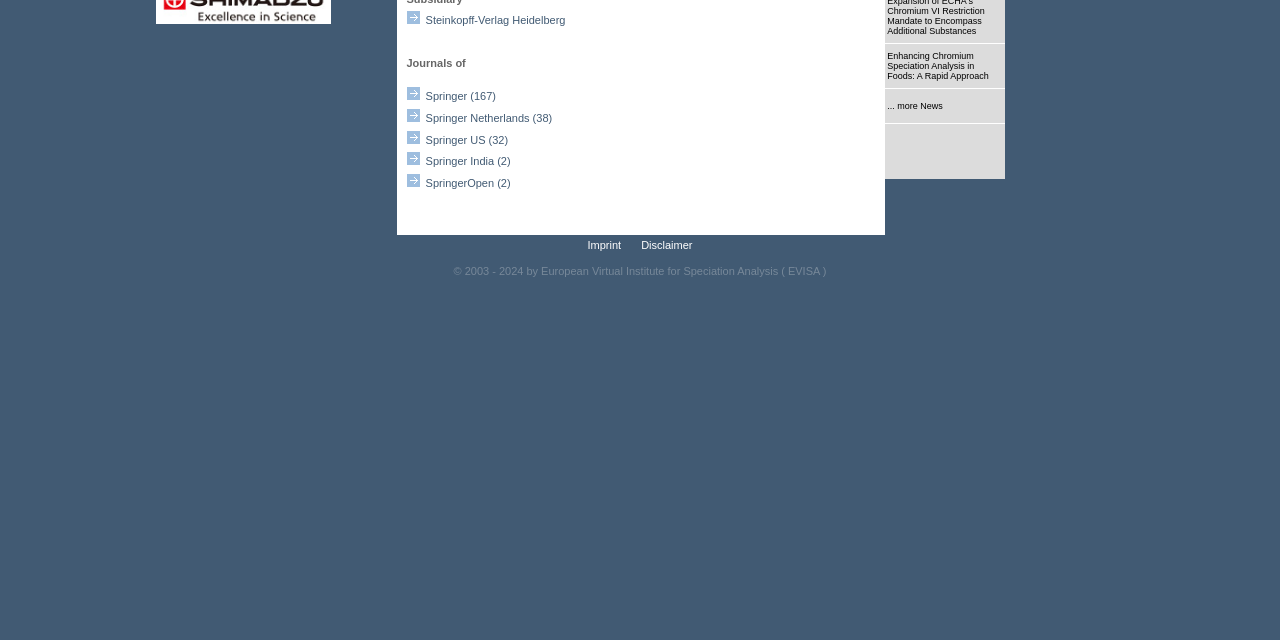Based on the element description: "Springer Netherlands (38)", identify the bounding box coordinates for this UI element. The coordinates must be four float numbers between 0 and 1, listed as [left, top, right, bottom].

[0.318, 0.175, 0.431, 0.194]